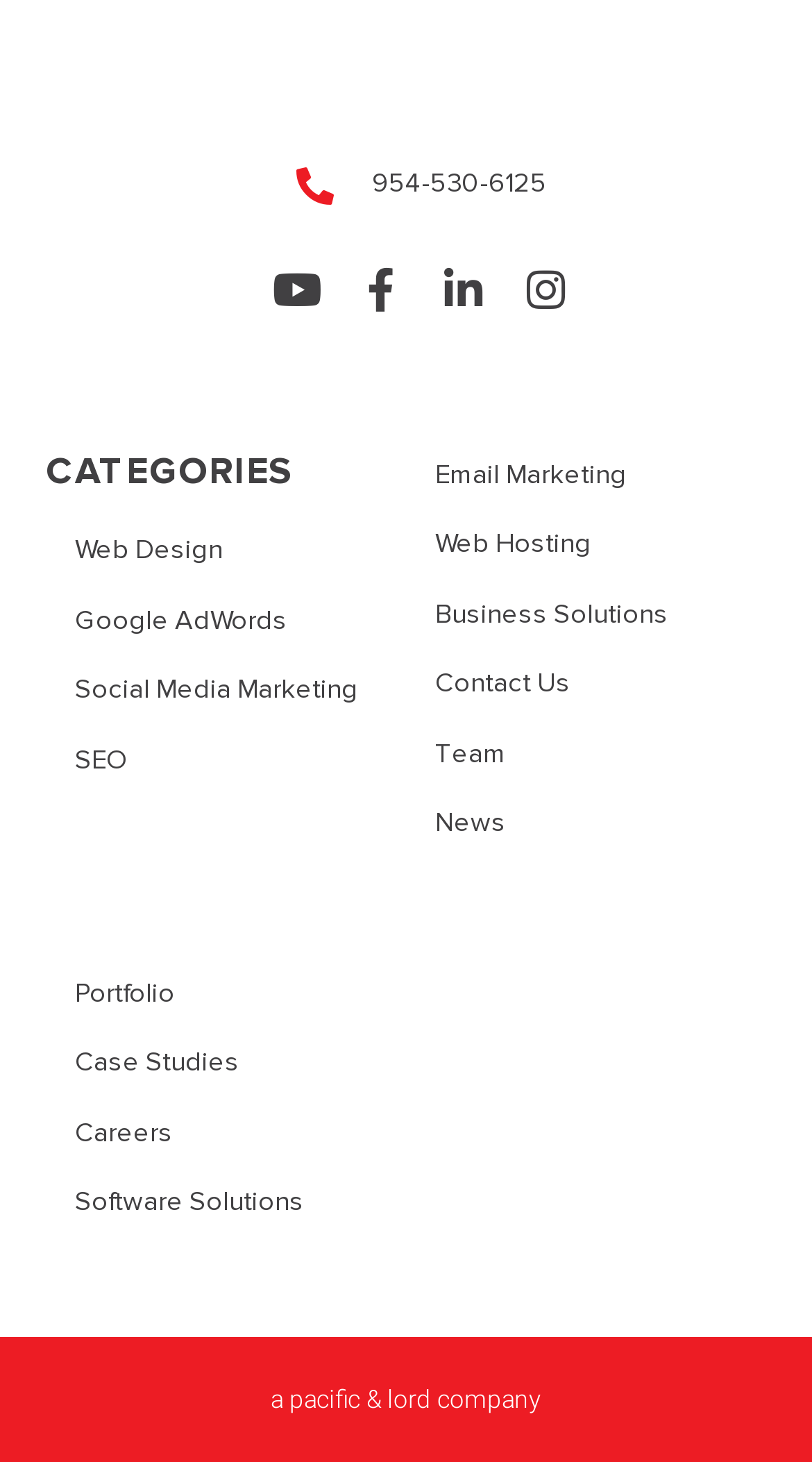Give the bounding box coordinates for this UI element: "Contact Us". The coordinates should be four float numbers between 0 and 1, arranged as [left, top, right, bottom].

[0.5, 0.455, 0.944, 0.483]